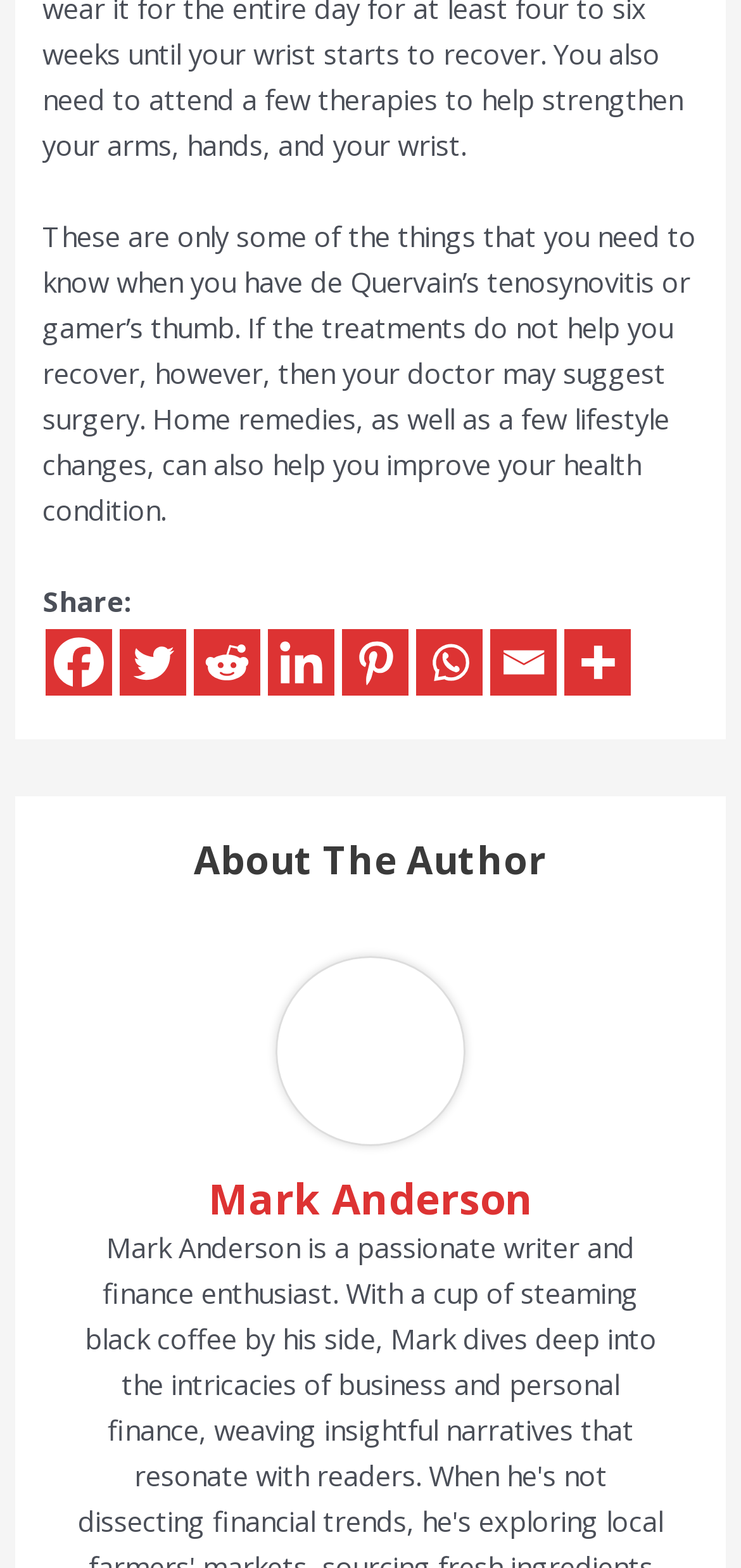Bounding box coordinates are to be given in the format (top-left x, top-left y, bottom-right x, bottom-right y). All values must be floating point numbers between 0 and 1. Provide the bounding box coordinate for the UI element described as: aria-label="Facebook" title="Facebook"

[0.063, 0.401, 0.152, 0.443]